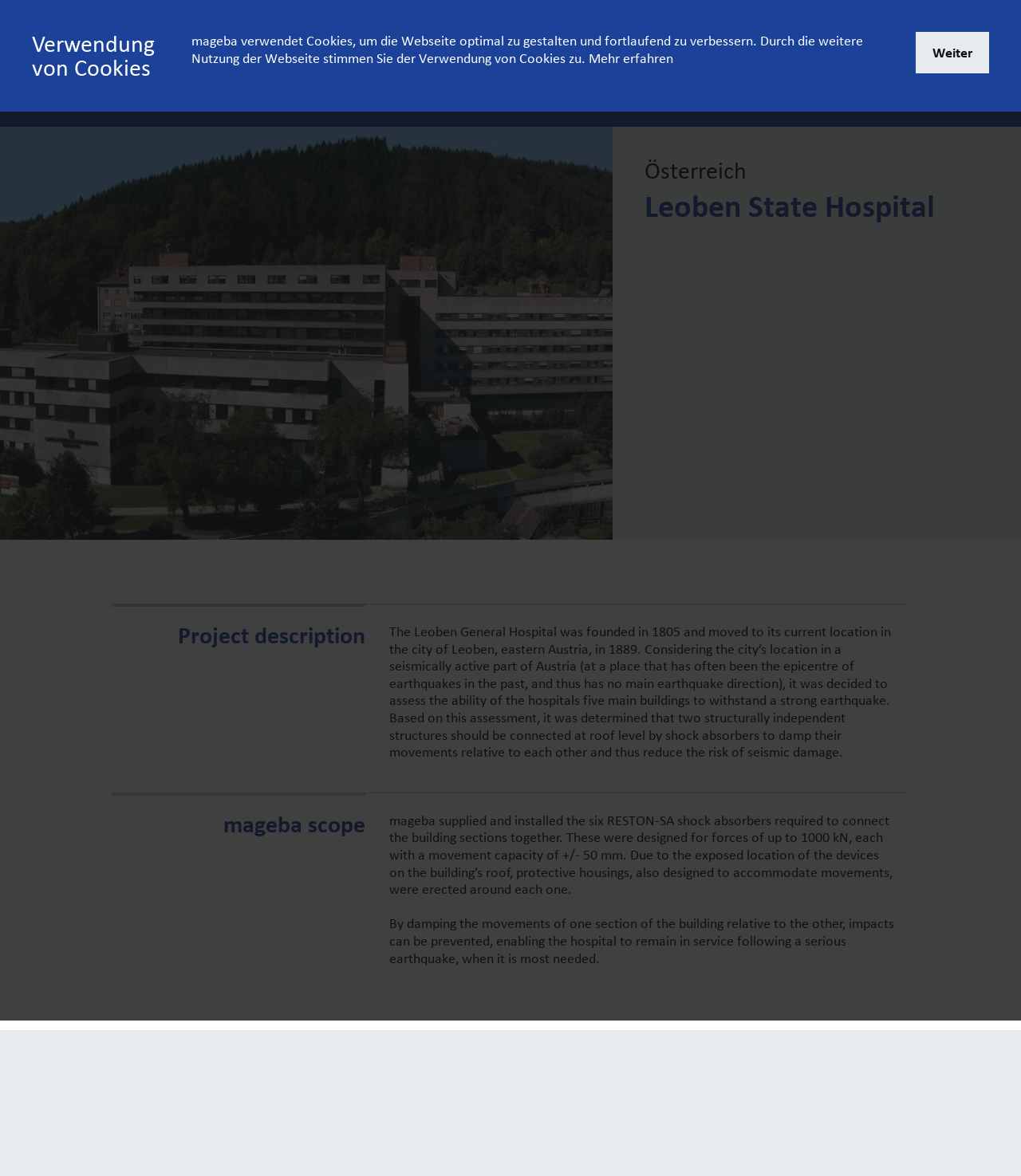Pinpoint the bounding box coordinates of the element you need to click to execute the following instruction: "Go to the Downloads page". The bounding box should be represented by four float numbers between 0 and 1, in the format [left, top, right, bottom].

[0.634, 0.0, 0.776, 0.047]